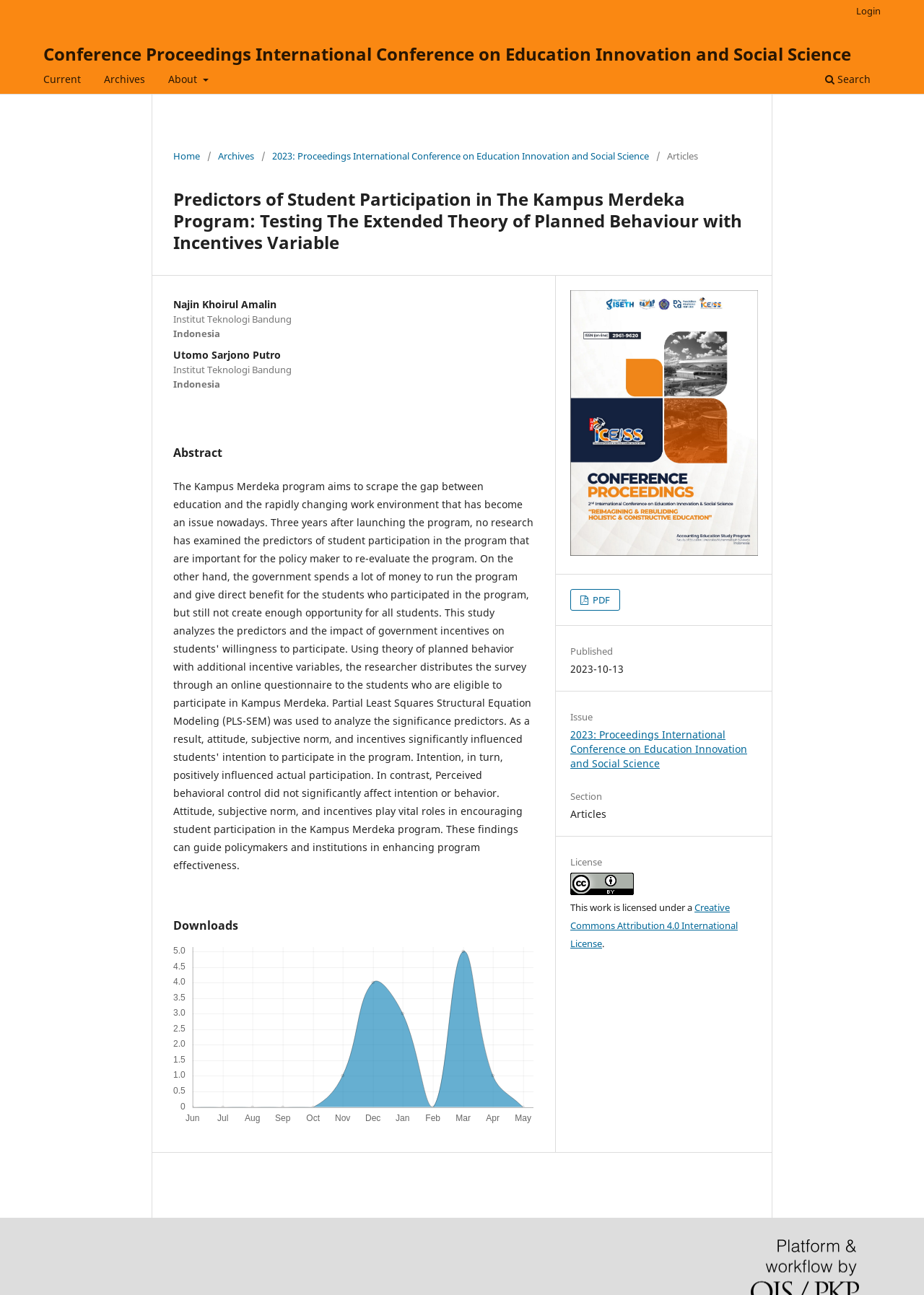Find the bounding box coordinates of the area that needs to be clicked in order to achieve the following instruction: "Search for news". The coordinates should be specified as four float numbers between 0 and 1, i.e., [left, top, right, bottom].

None